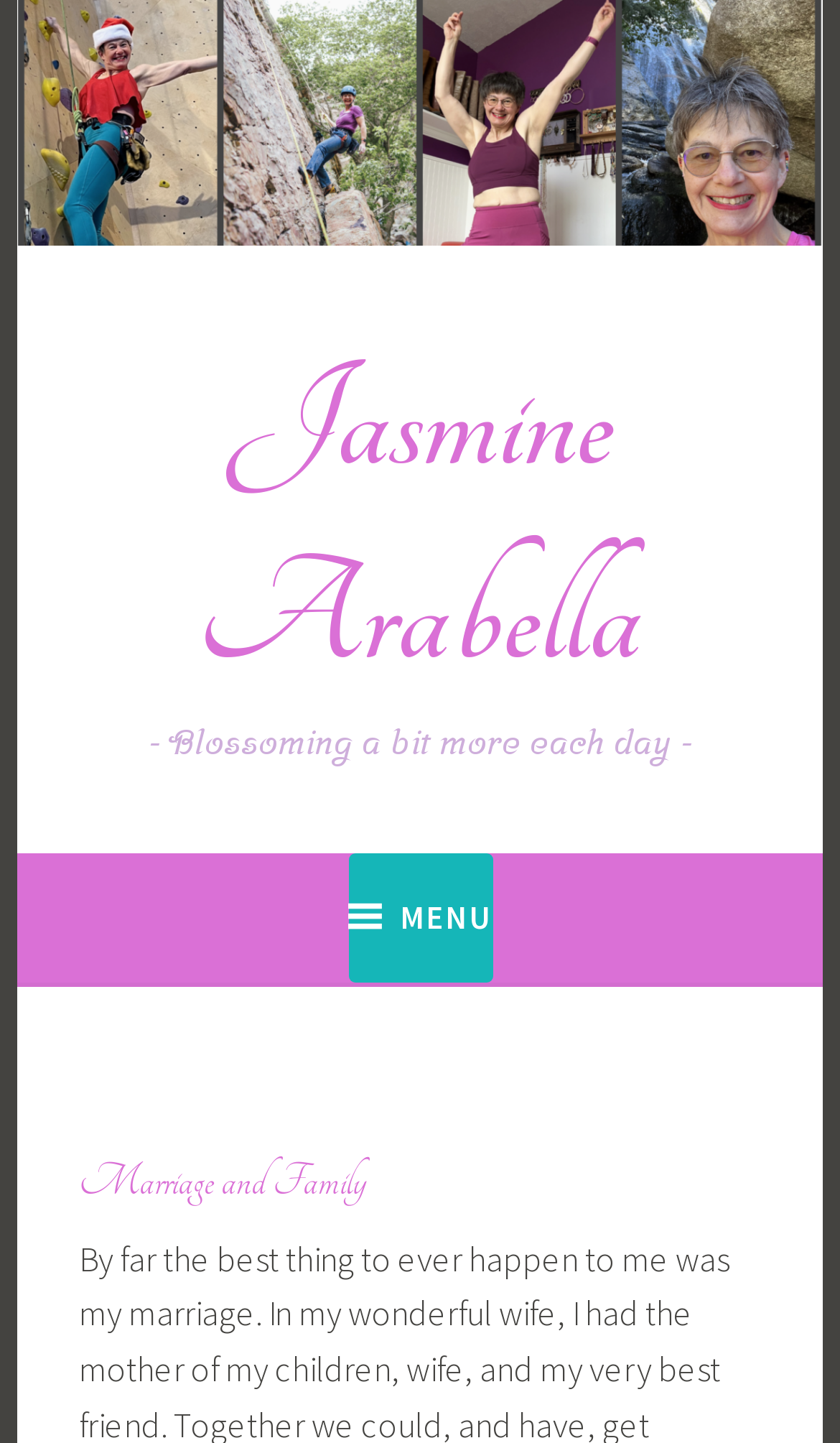From the element description: "Menu", extract the bounding box coordinates of the UI element. The coordinates should be expressed as four float numbers between 0 and 1, in the order [left, top, right, bottom].

[0.414, 0.592, 0.586, 0.681]